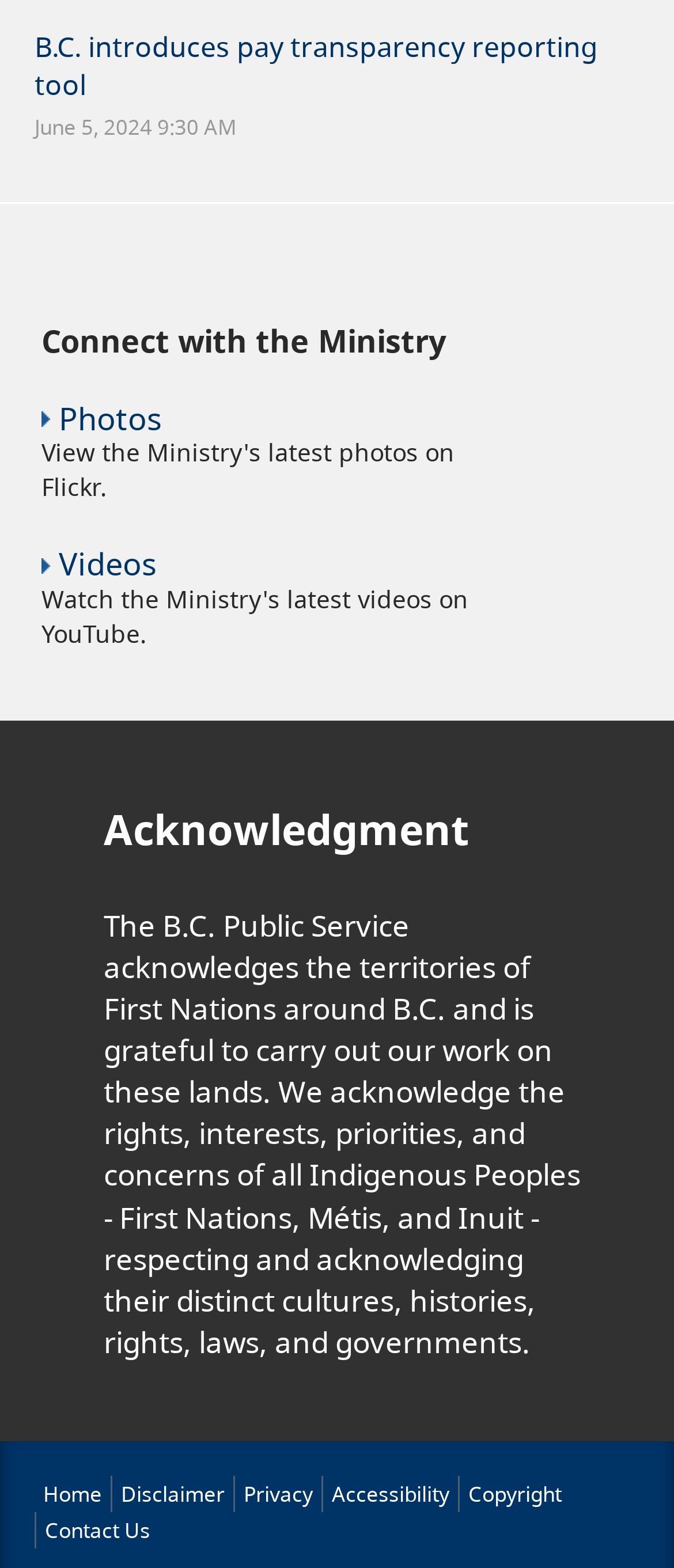Could you locate the bounding box coordinates for the section that should be clicked to accomplish this task: "Visit the 'Photos' page".

[0.087, 0.253, 0.241, 0.279]